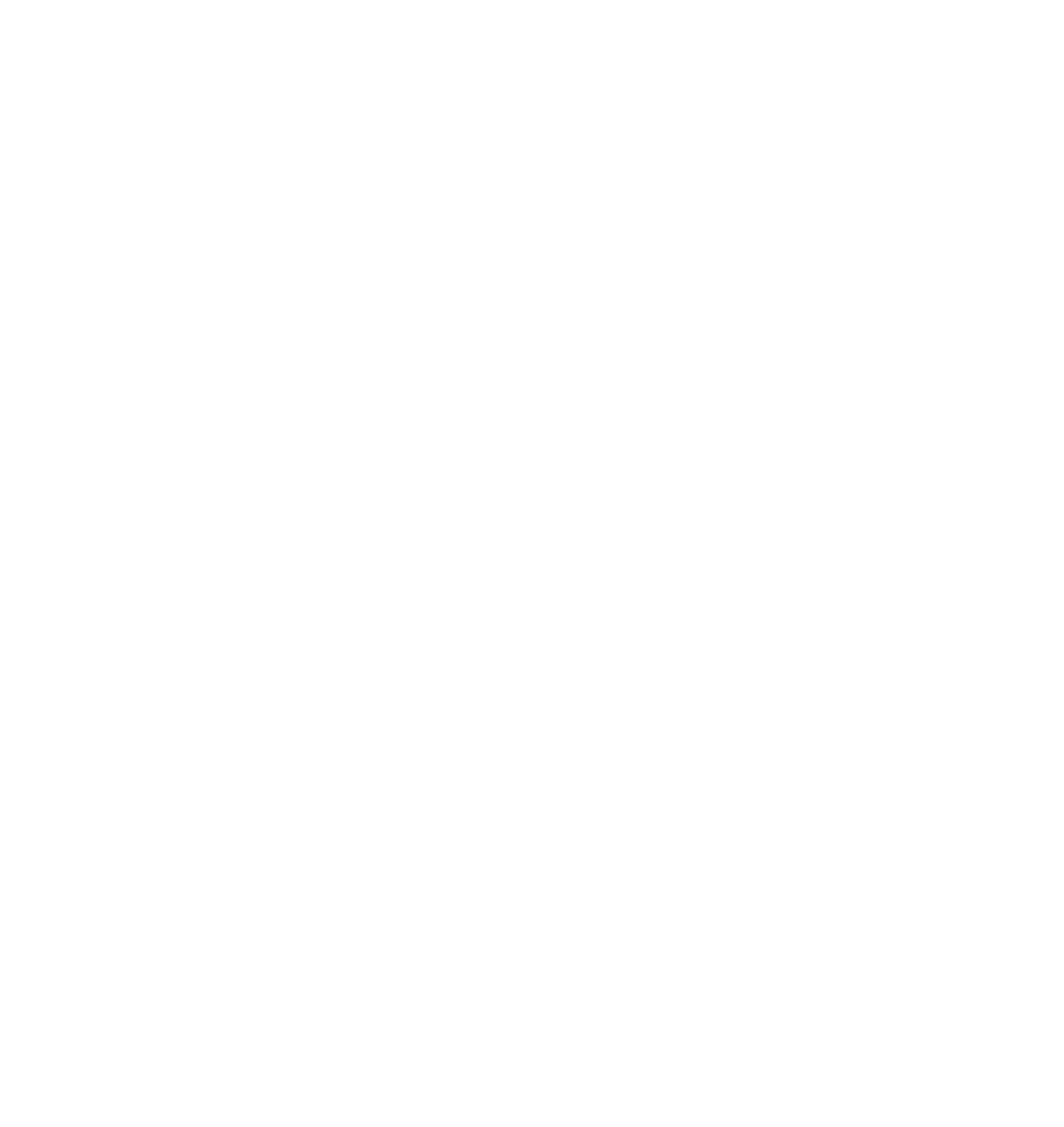Could you provide the bounding box coordinates for the portion of the screen to click to complete this instruction: "Learn more about HIU graduates"?

[0.277, 0.213, 0.328, 0.226]